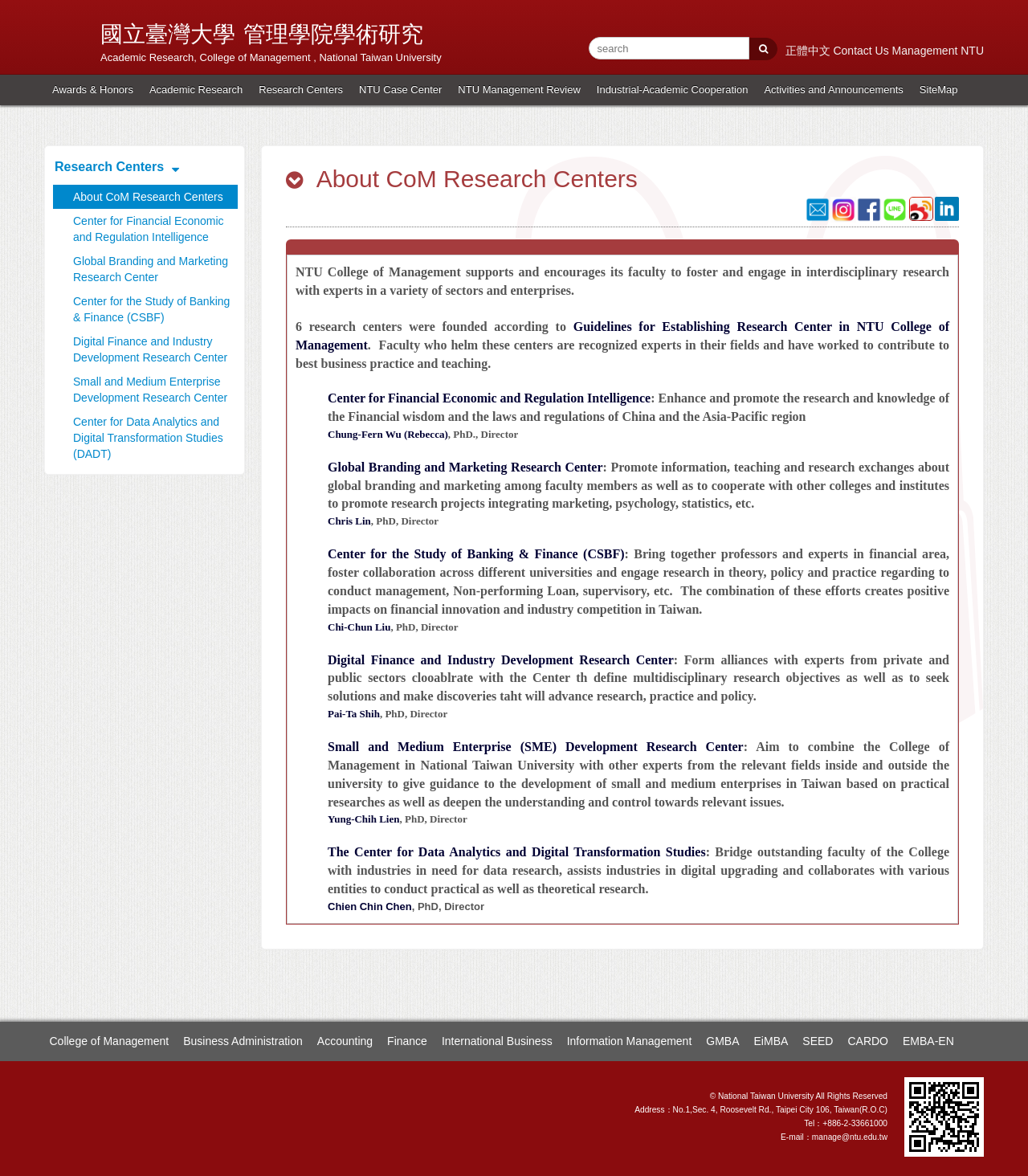Find the bounding box of the UI element described as follows: "manage@ntu.edu.tw".

[0.79, 0.963, 0.863, 0.971]